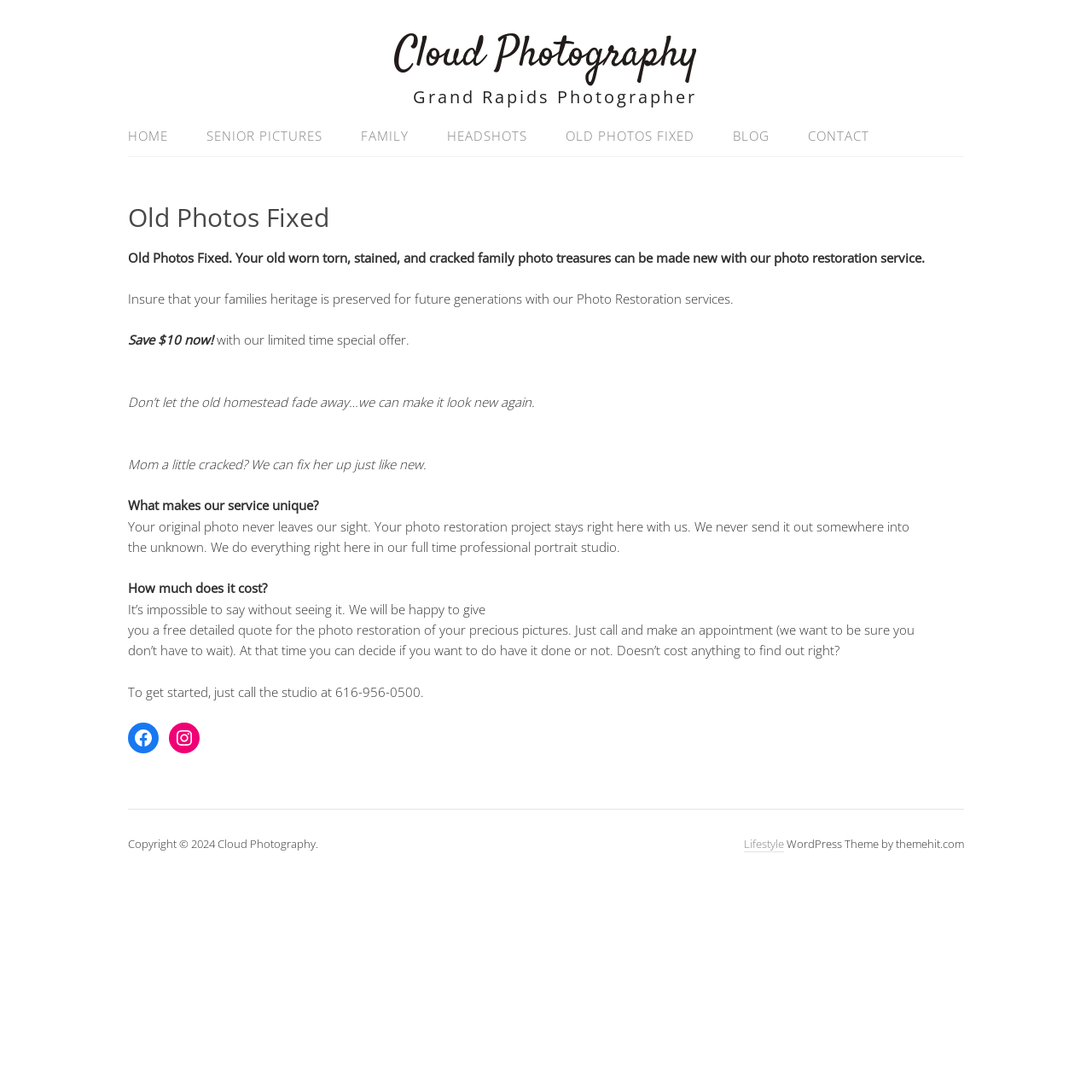Please specify the bounding box coordinates in the format (top-left x, top-left y, bottom-right x, bottom-right y), with values ranging from 0 to 1. Identify the bounding box for the UI component described as follows: Senior Pictures

[0.173, 0.108, 0.311, 0.141]